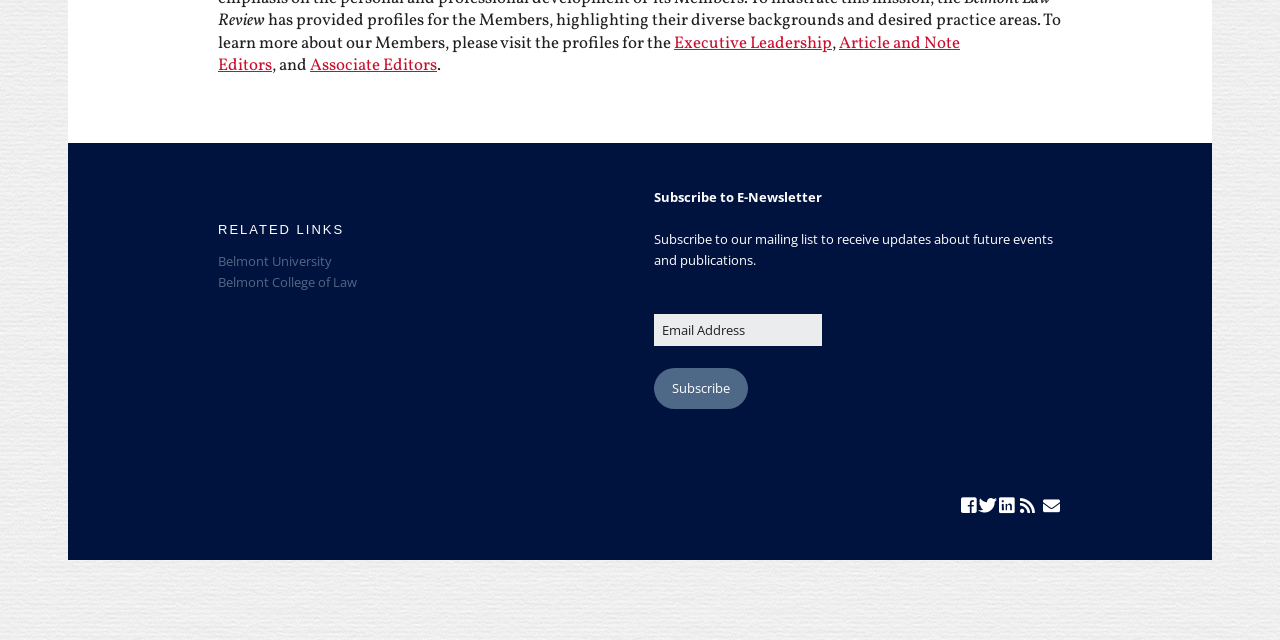Determine the bounding box for the described HTML element: "Volume 6, Issue 1: 2018". Ensure the coordinates are four float numbers between 0 and 1 in the format [left, top, right, bottom].

[0.444, 0.07, 0.584, 0.143]